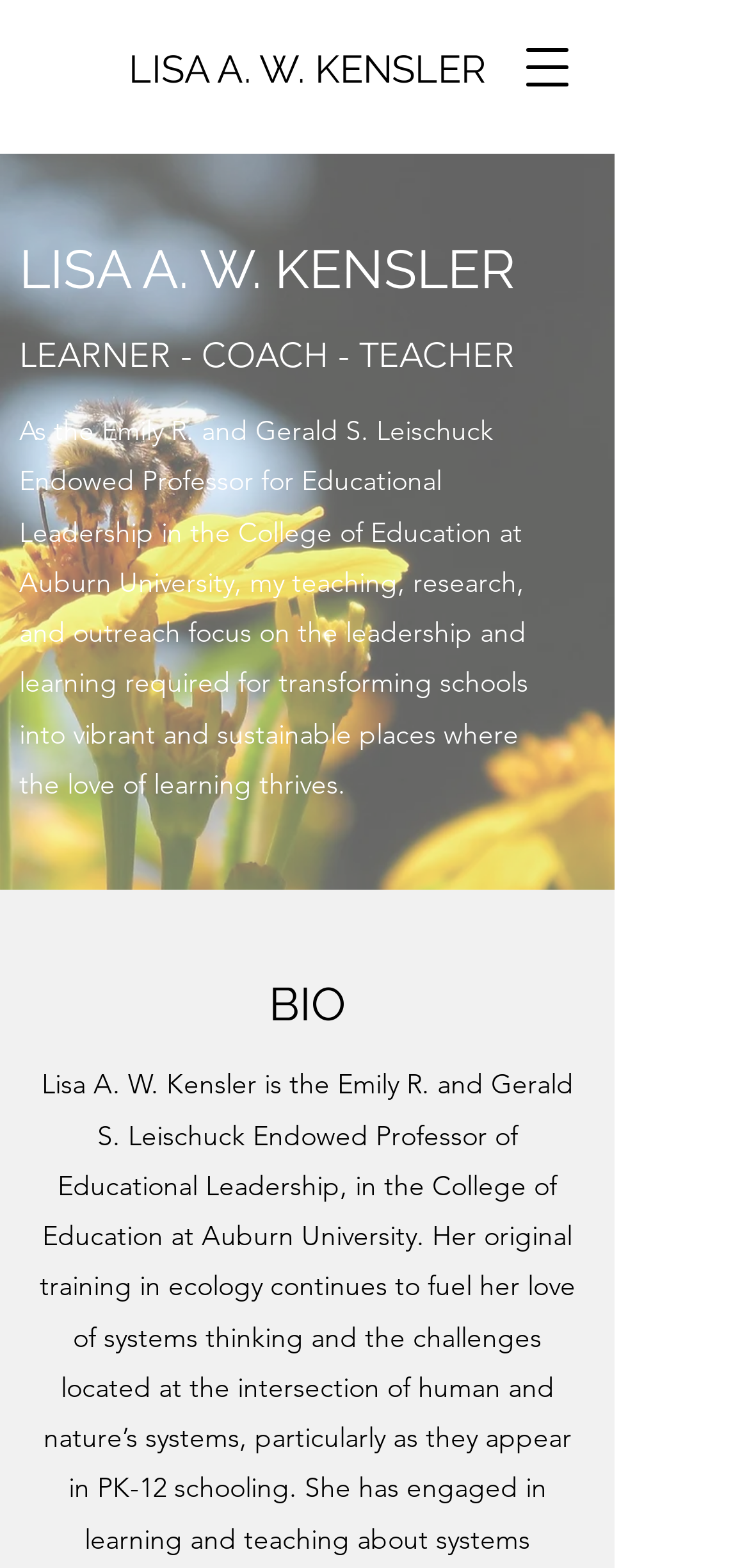What is the focus of the professor's teaching, research, and outreach?
Please answer the question with a detailed response using the information from the screenshot.

The focus of the professor's teaching, research, and outreach can be found in the StaticText element that describes the professor's work, which mentions transforming schools into vibrant and sustainable places where the love of learning thrives.